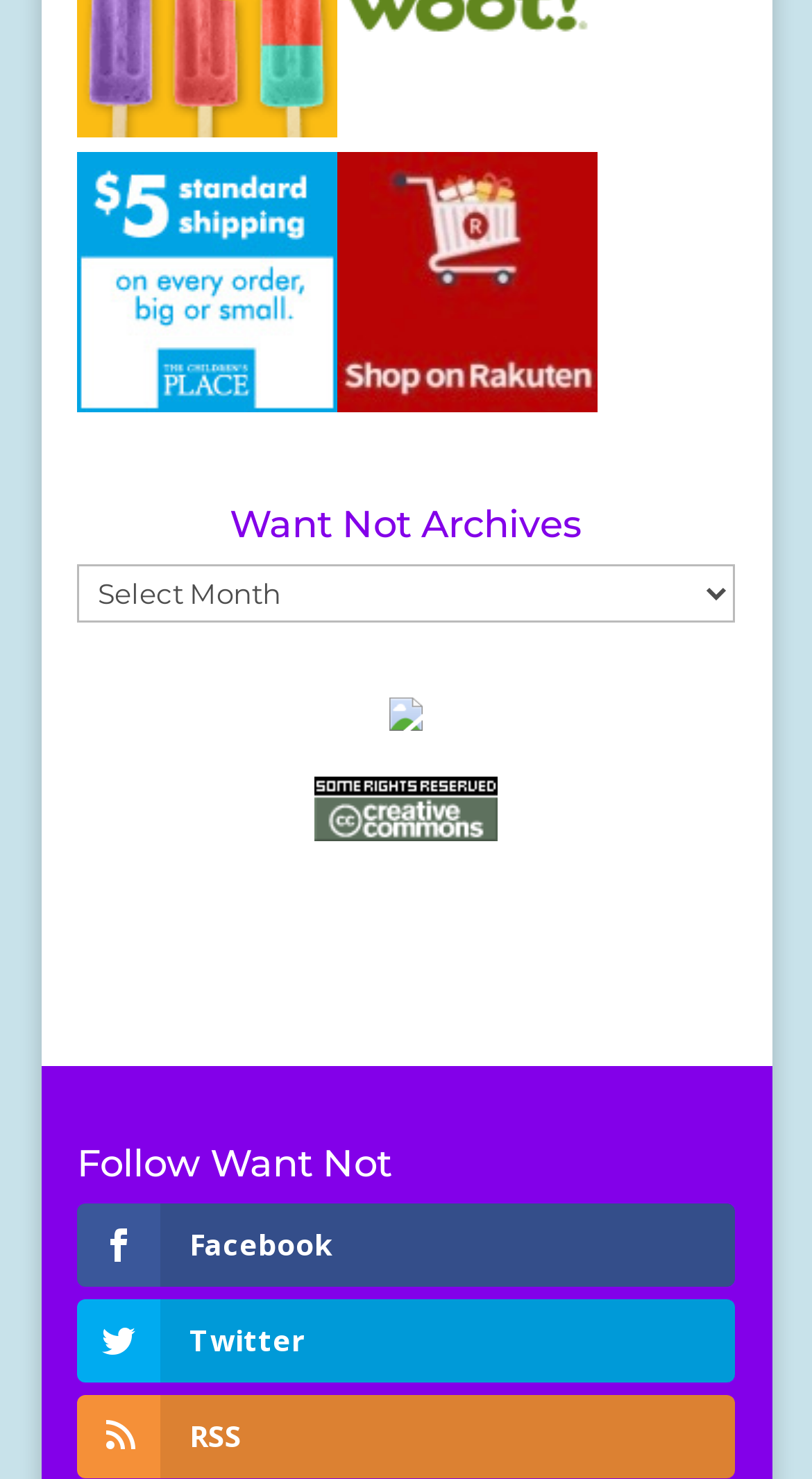How many social media links are there?
Look at the image and respond with a one-word or short phrase answer.

3